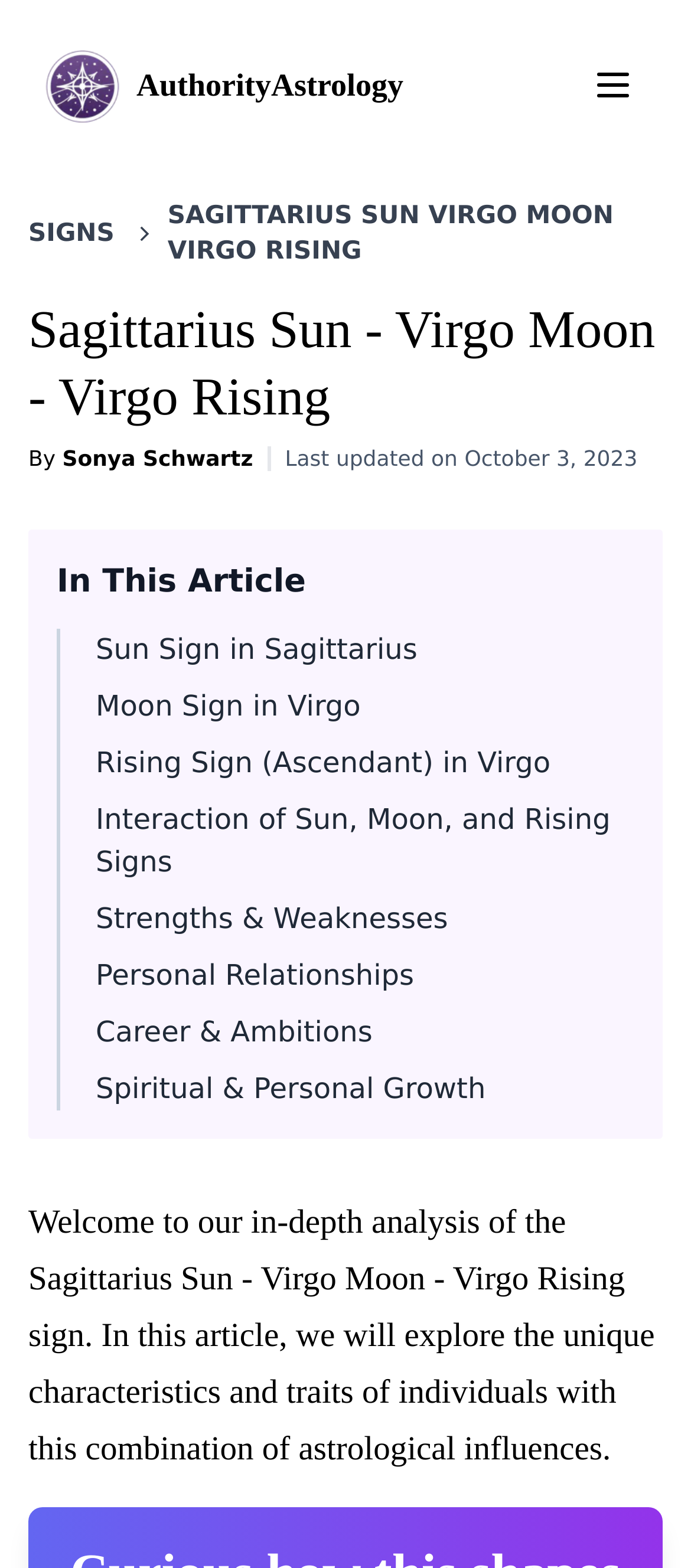Please locate the bounding box coordinates of the element that needs to be clicked to achieve the following instruction: "Click the Authority Astrology logo". The coordinates should be four float numbers between 0 and 1, i.e., [left, top, right, bottom].

[0.062, 0.029, 0.177, 0.08]